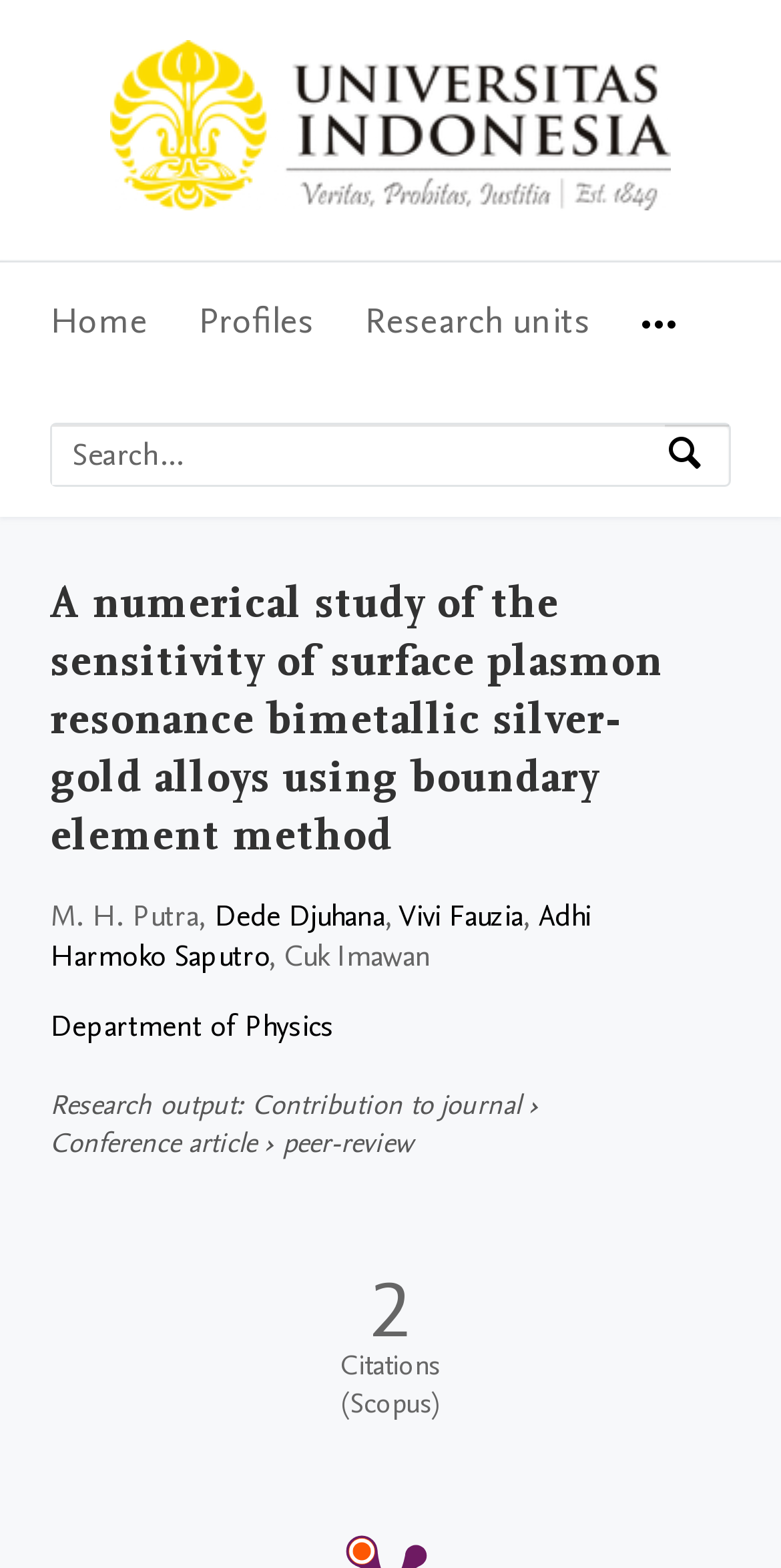Give an extensive and precise description of the webpage.

The webpage appears to be a research article page from Universitas Indonesia. At the top, there is a Universitas Indonesia logo, accompanied by a link to the university's home page. Below the logo, there is a main navigation menu with options such as "Home", "Profiles", "Research units", and "More navigation options".

To the right of the navigation menu, there is a search bar with a placeholder text "Search by expertise, name or affiliation" and a search button. Above the search bar, there are three "Skip to" links: "Skip to main navigation", "Skip to search", and "Skip to main content".

The main content of the page is a research article titled "A numerical study of the sensitivity of surface plasmon resonance bimetallic silver-gold alloys using boundary element method". The article has a list of authors, including M. H. Putra, Dede Djuhana, Vivi Fauzia, Adhi Harmoko Saputro, and Cuk Imawan. The authors are affiliated with the Department of Physics.

Below the author list, there is a section describing the research output, which is a contribution to a journal, specifically a conference article. The article has undergone peer-review and has received citations, which are listed below with the number of citations from Scopus.